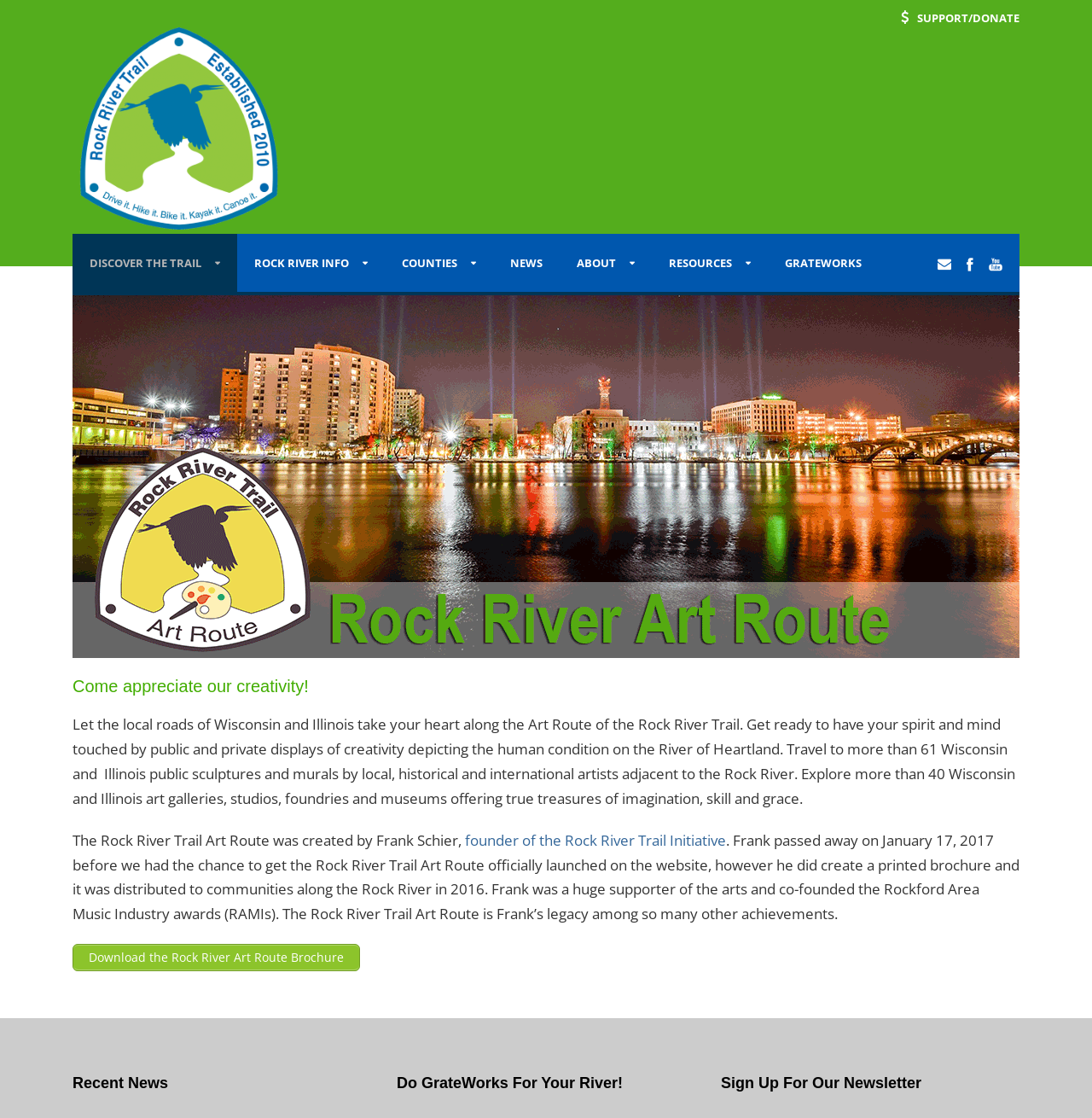Use a single word or phrase to answer the question:
Who created the Rock River Trail Art Route?

Frank Schier